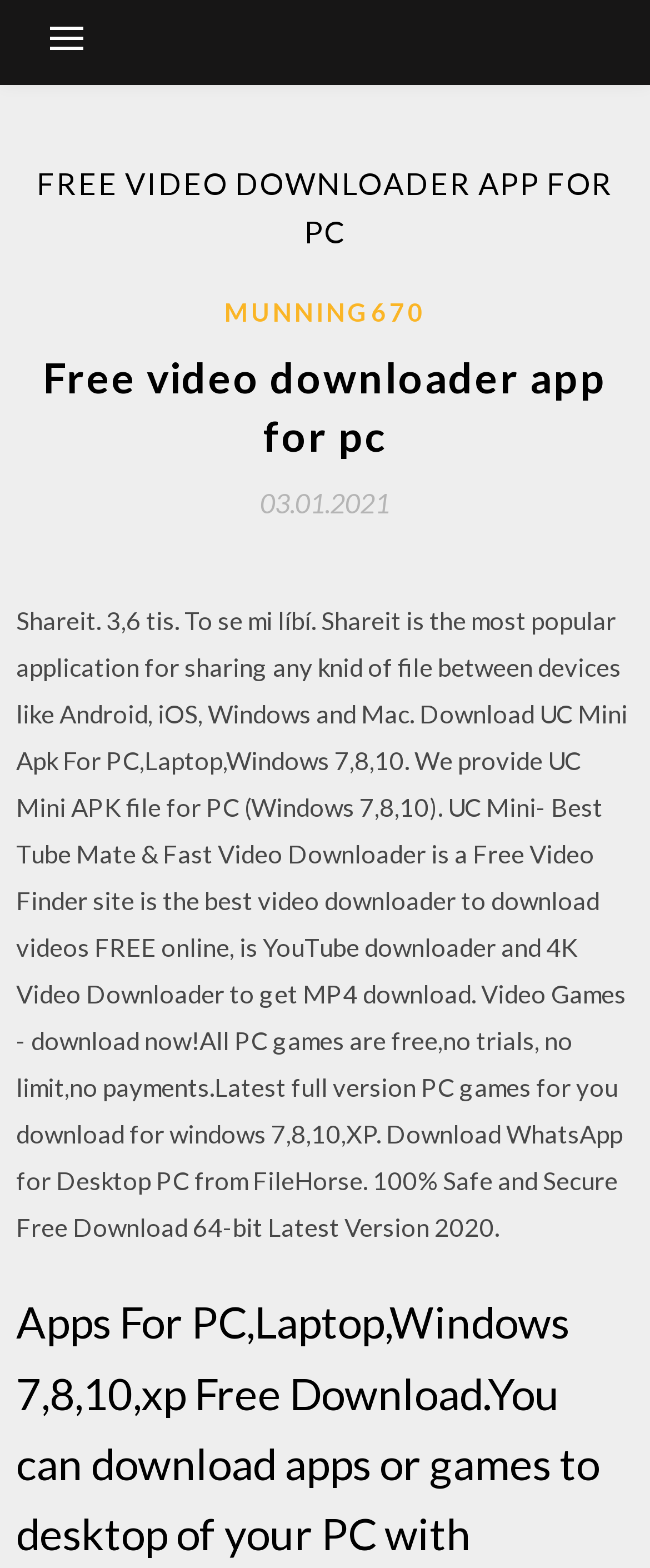Can you find and provide the title of the webpage?

FREE VIDEO DOWNLOADER APP FOR PC